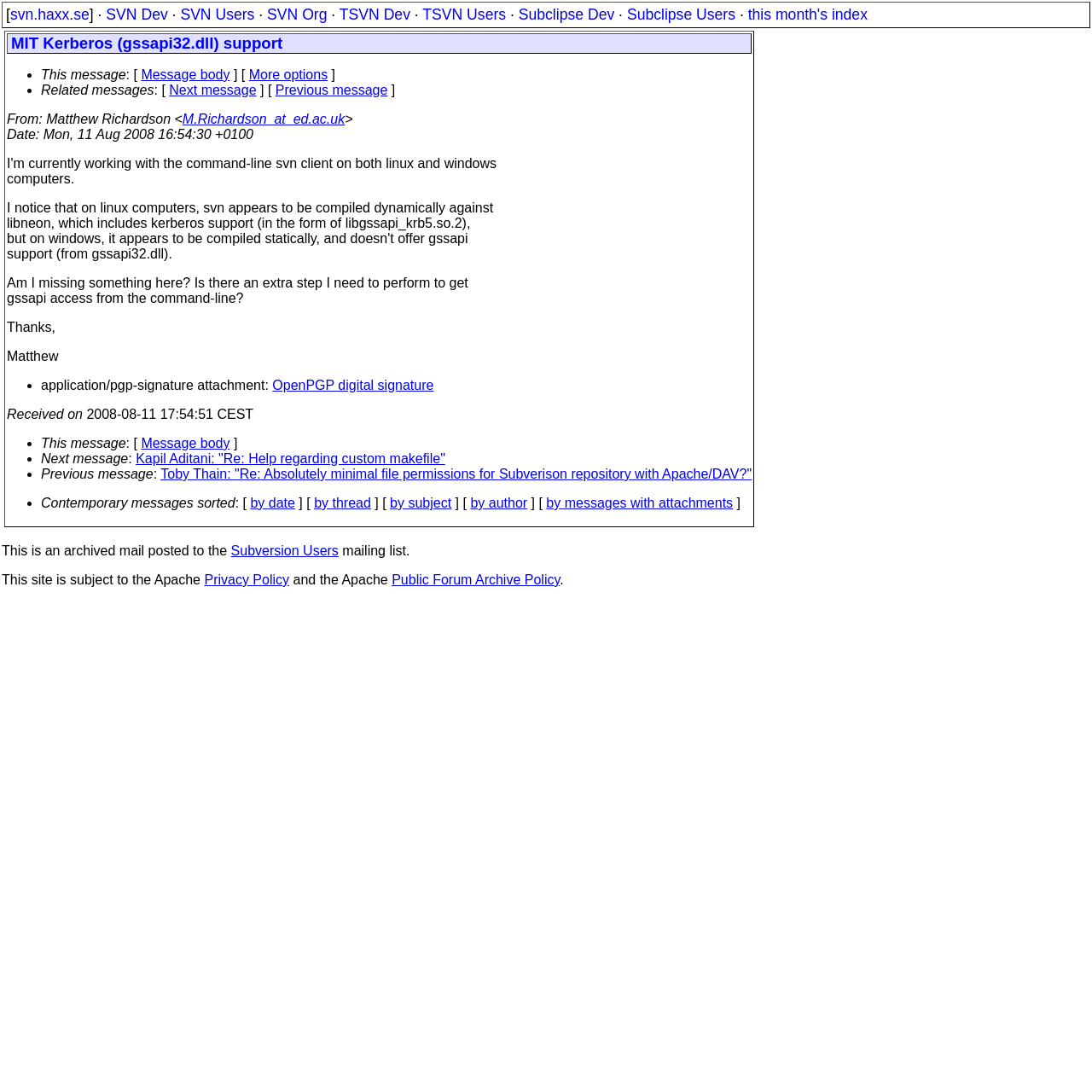From the screenshot, find the bounding box of the UI element matching this description: "TSVN Users". Supply the bounding box coordinates in the form [left, top, right, bottom], each a float between 0 and 1.

[0.387, 0.005, 0.463, 0.021]